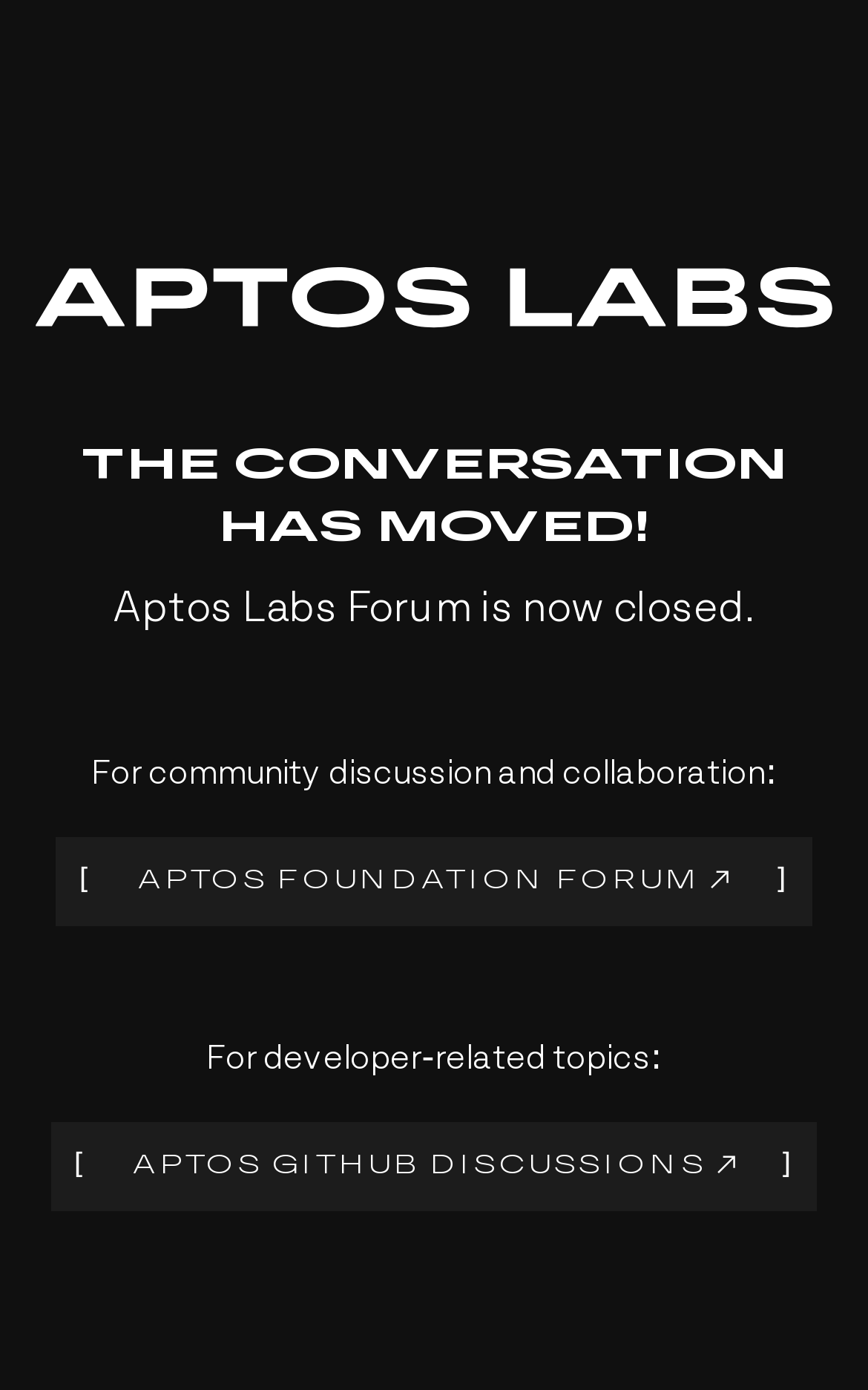Answer the question in one word or a short phrase:
How many links are provided on the page?

2